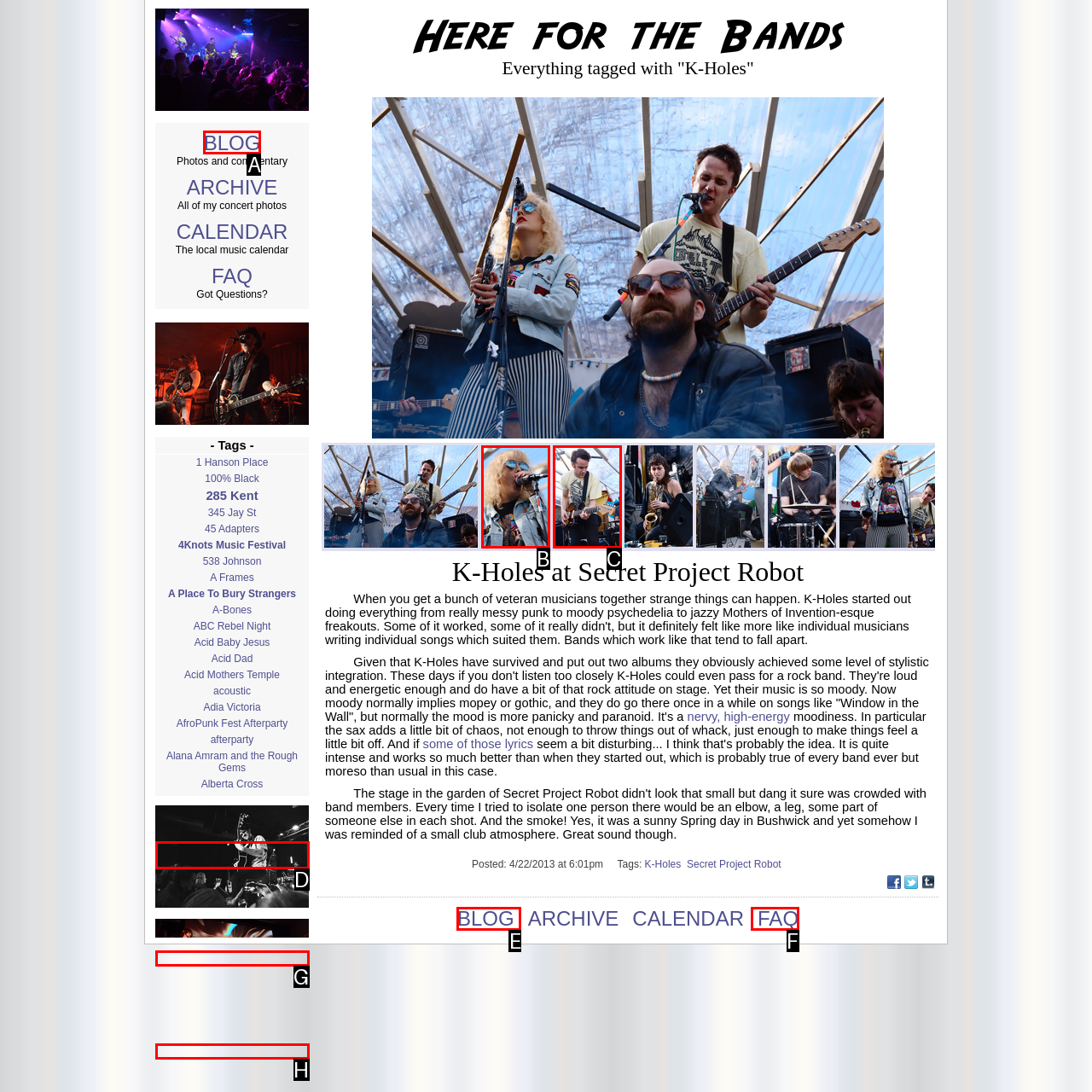Figure out which option to click to perform the following task: Click on the 'BLOG' link
Provide the letter of the correct option in your response.

A